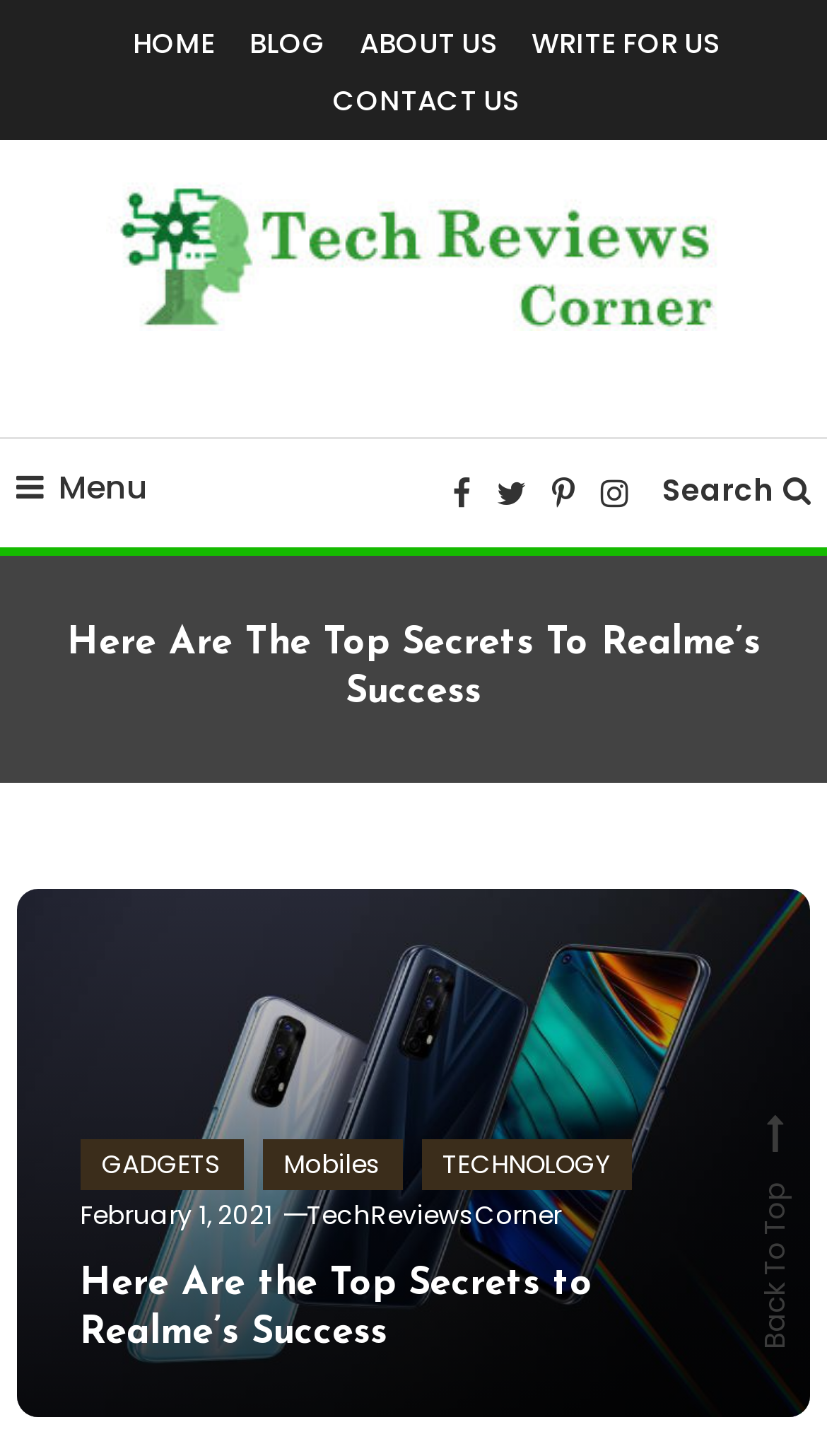Respond to the question below with a single word or phrase:
What is the purpose of the button at the bottom-right corner?

Back To Top